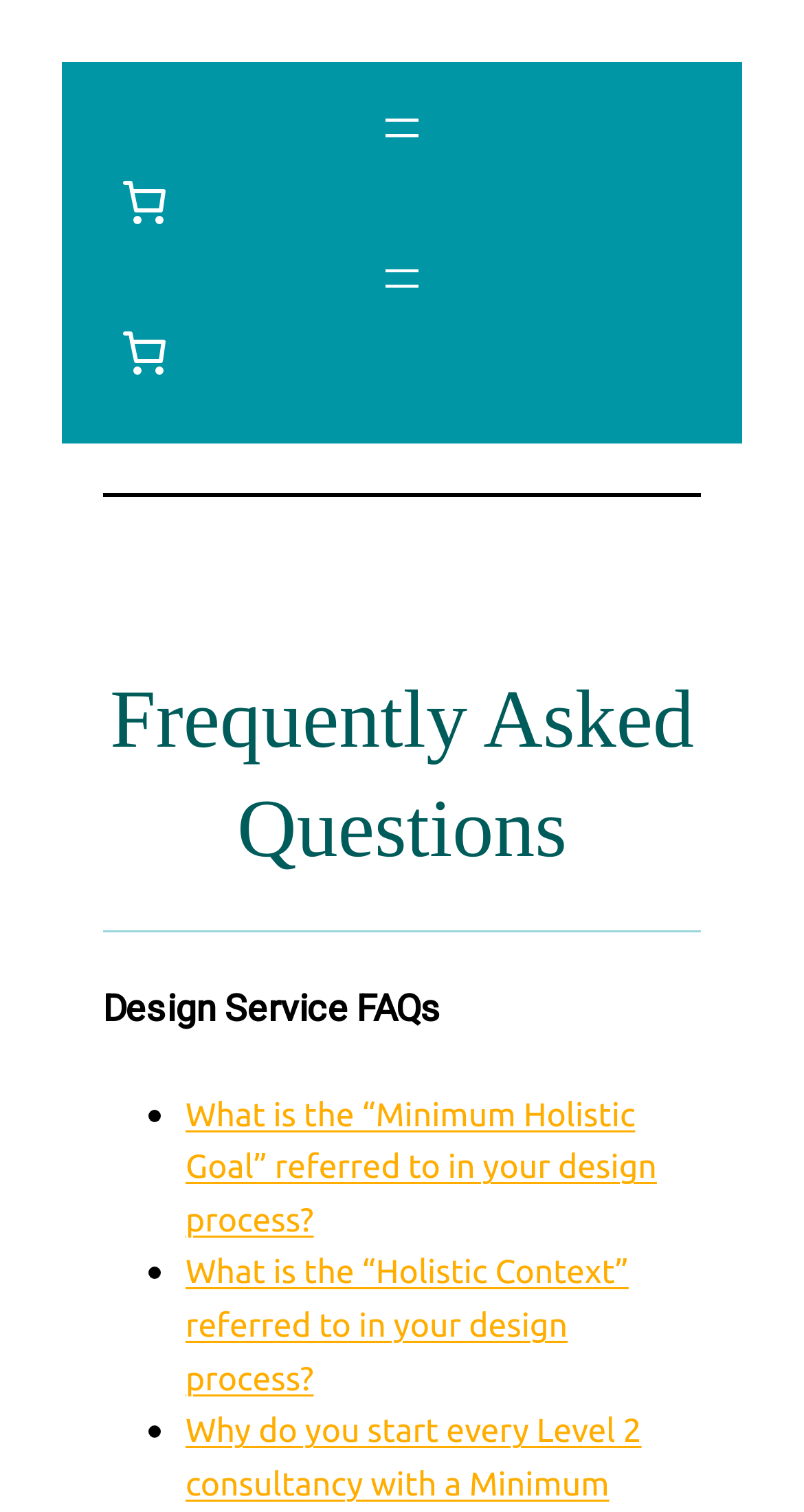Provide a thorough description of this webpage.

The webpage is about Frequently Asked Questions (FAQs) regarding 7th Generation Design's consultancies and design services. At the top left, there is a "Skip to content" link. Next to it, on the top navigation bar, there is a "Navigation 2" section with an "Open menu" button that has a popup dialog. On the right side of the navigation bar, there is a cart button with an image, indicating 0 items in the cart with a total price of $0.00.

Below the navigation bar, there is a "Main Menu" section with another "Open menu" button that has a popup dialog. Again, on the right side, there is a cart button with an image, indicating 0 items in the cart with a total price of $0.00. A horizontal separator line separates these elements from the main content.

The main content starts with a heading "Frequently Asked Questions" followed by another horizontal separator line. Below this, there are two columns of text, with "Design Service" on the left and "FAQs" on the right. 

The FAQ section consists of a list of questions, each marked with a bullet point (•). The first question is "What is the “Minimum Holistic Goal” referred to in your design process?", followed by "What is the “Holistic Context” referred to in your design process?", and then another question. Each question is a link, and they are stacked vertically.